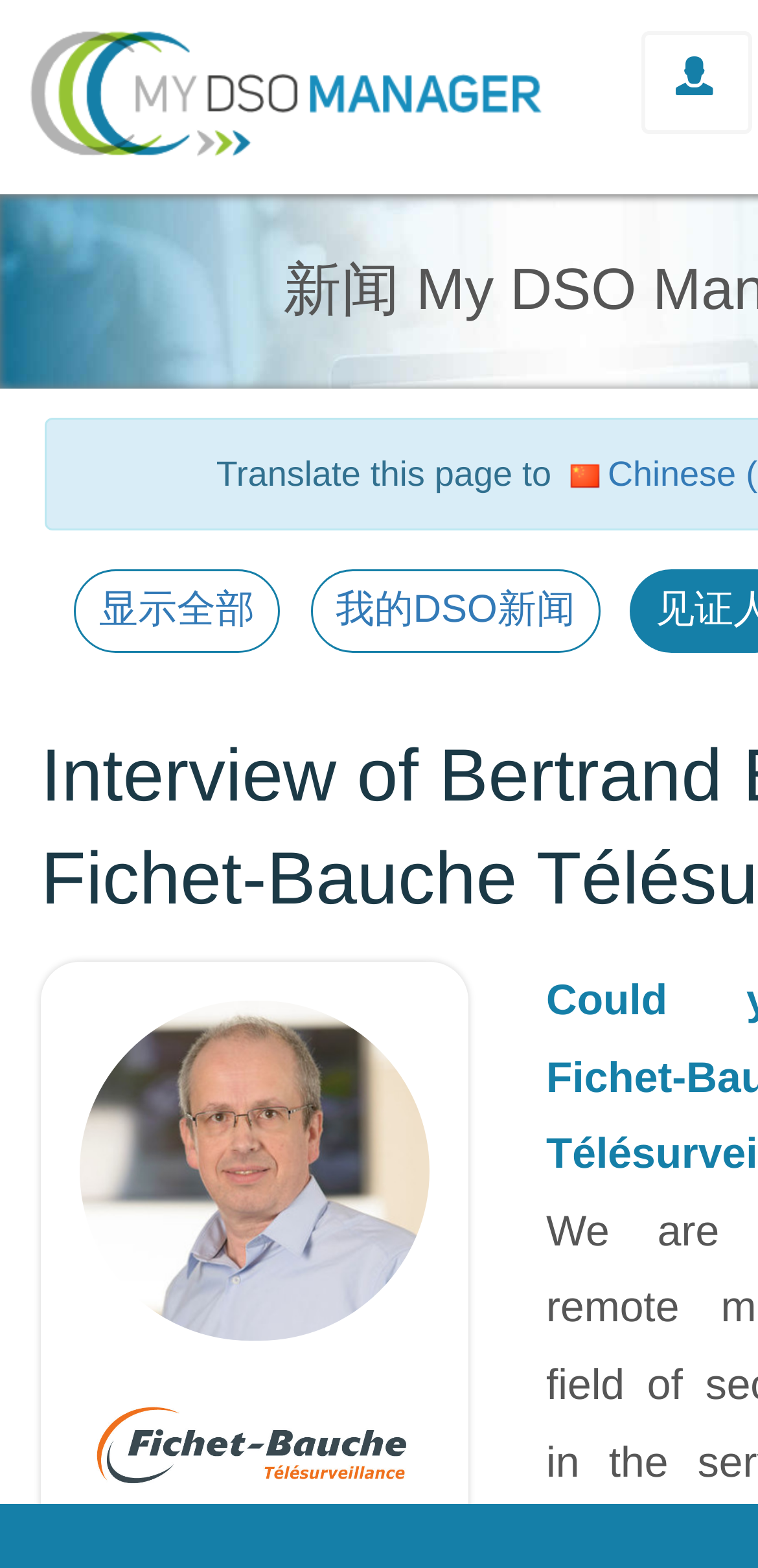Extract the bounding box coordinates of the UI element described by: "aria-label="Account"". The coordinates should include four float numbers ranging from 0 to 1, e.g., [left, top, right, bottom].

[0.845, 0.02, 0.991, 0.085]